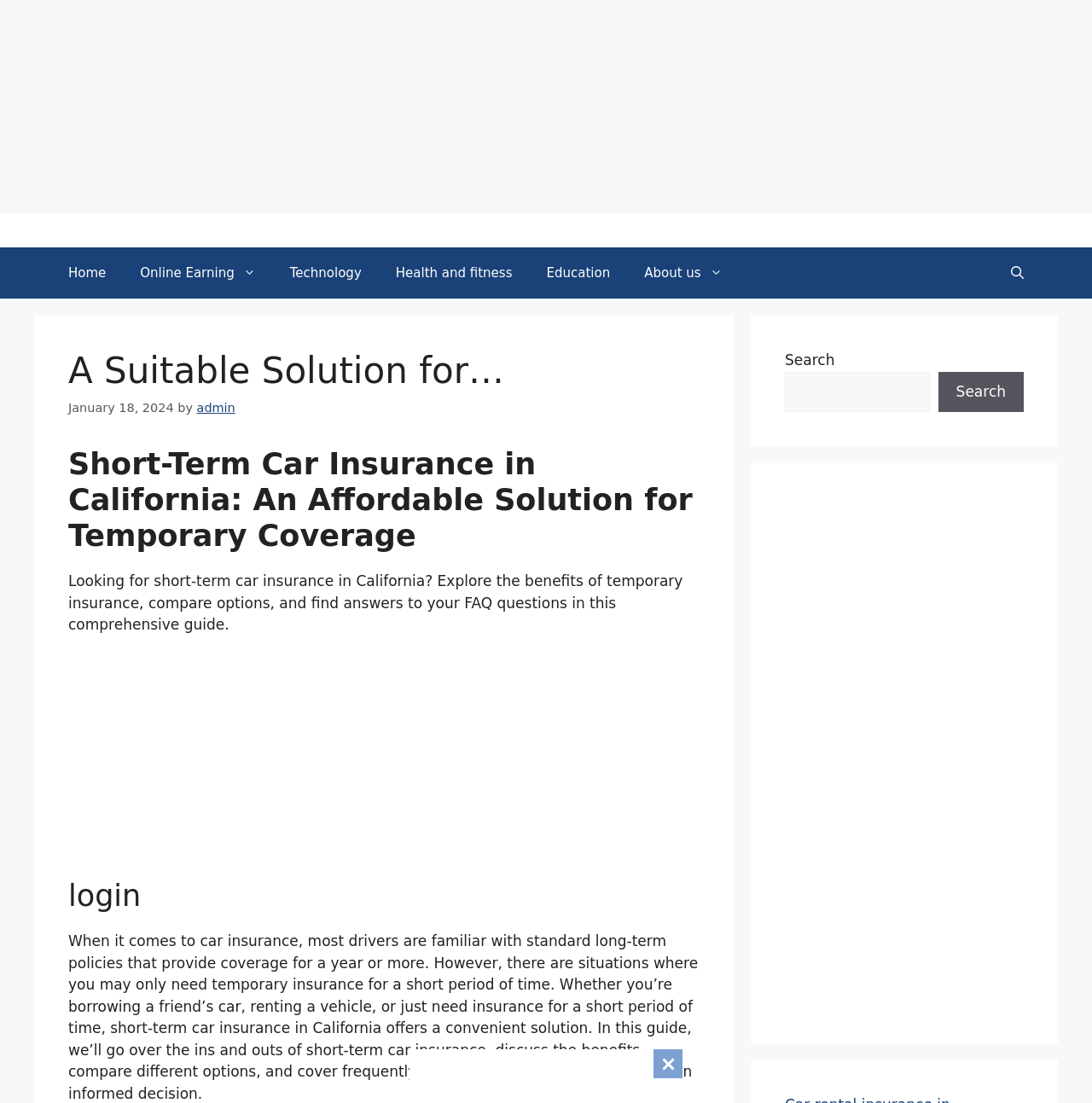Predict the bounding box of the UI element that fits this description: "Health and fitness".

[0.347, 0.224, 0.485, 0.271]